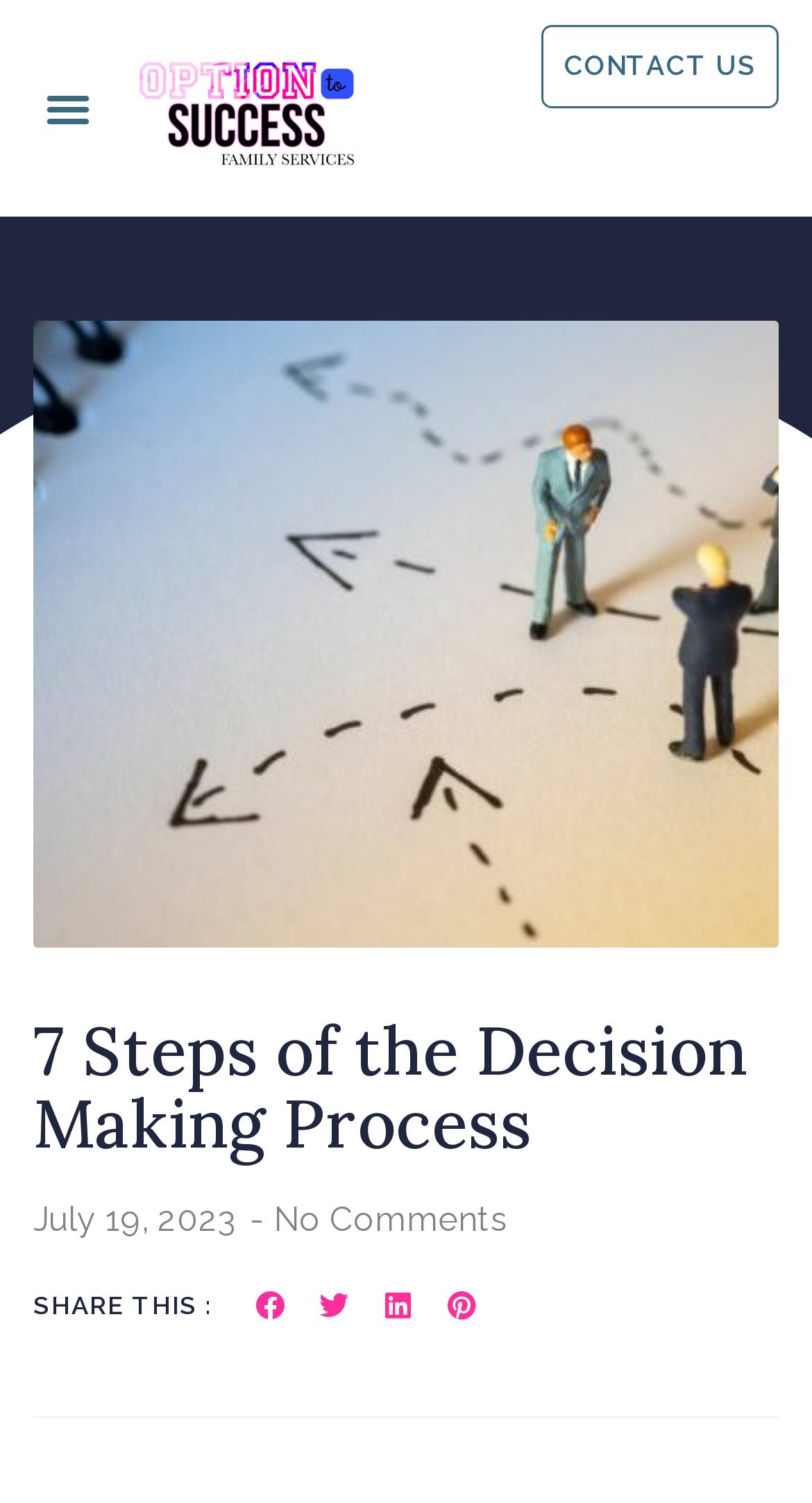Find the bounding box coordinates of the area to click in order to follow the instruction: "Toggle the menu".

[0.041, 0.049, 0.126, 0.095]